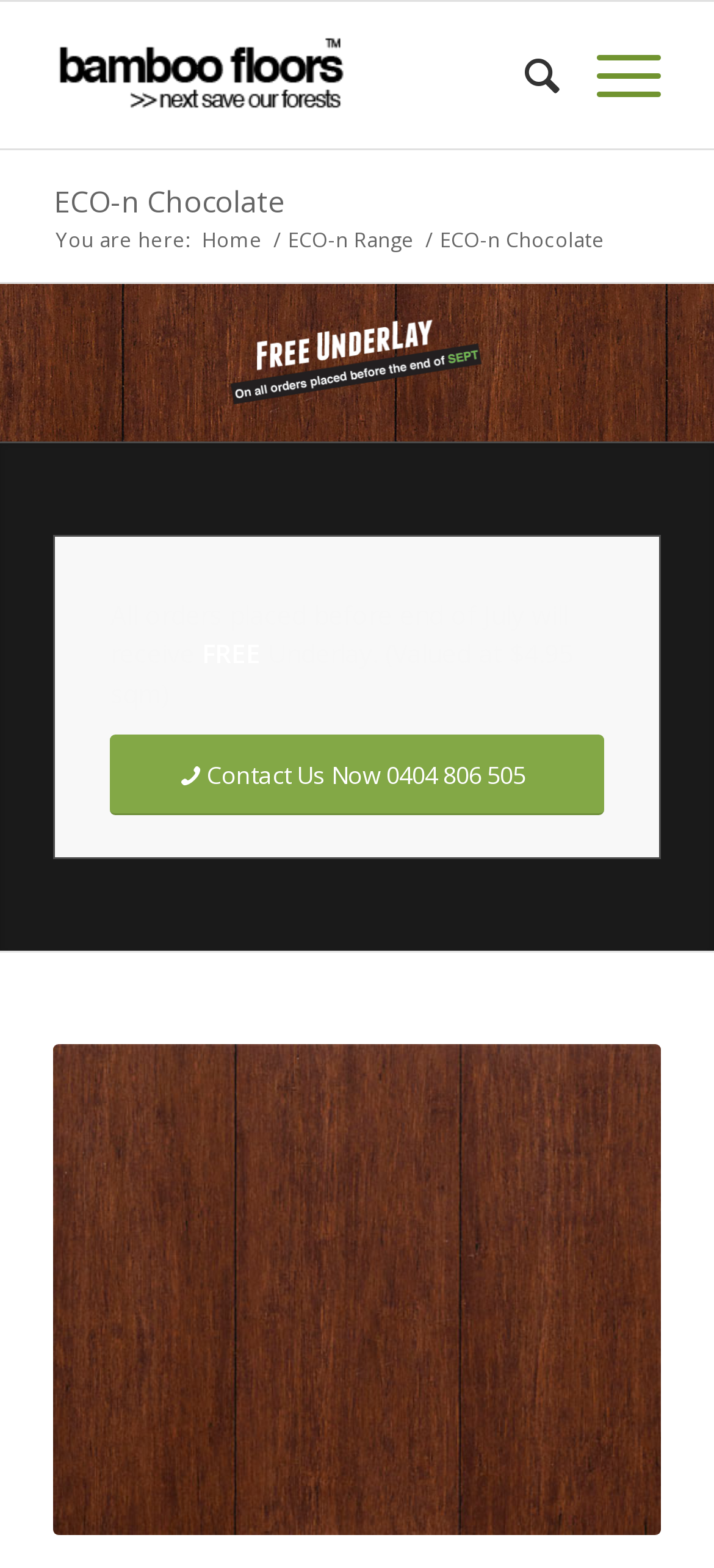Use a single word or phrase to answer the question: 
What is the contact phone number?

0404 806 505